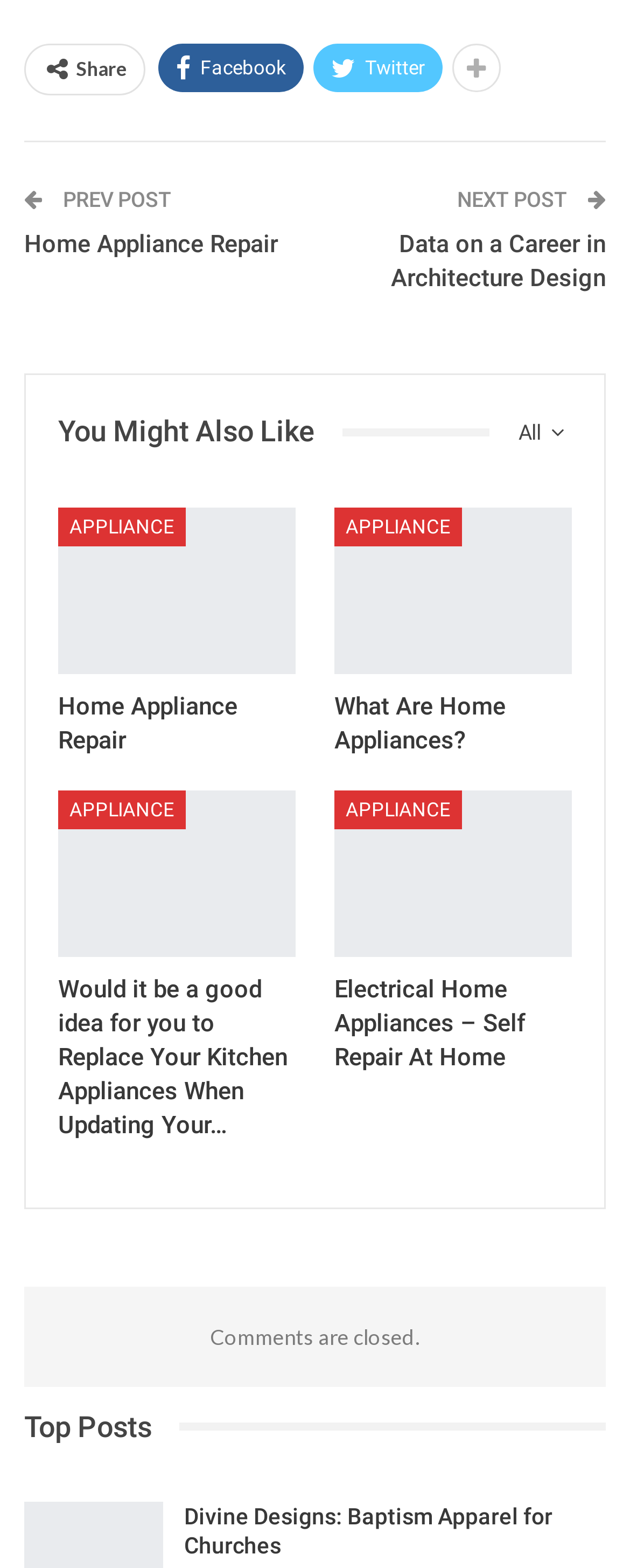Please answer the following question using a single word or phrase: 
Are comments allowed on this post?

No